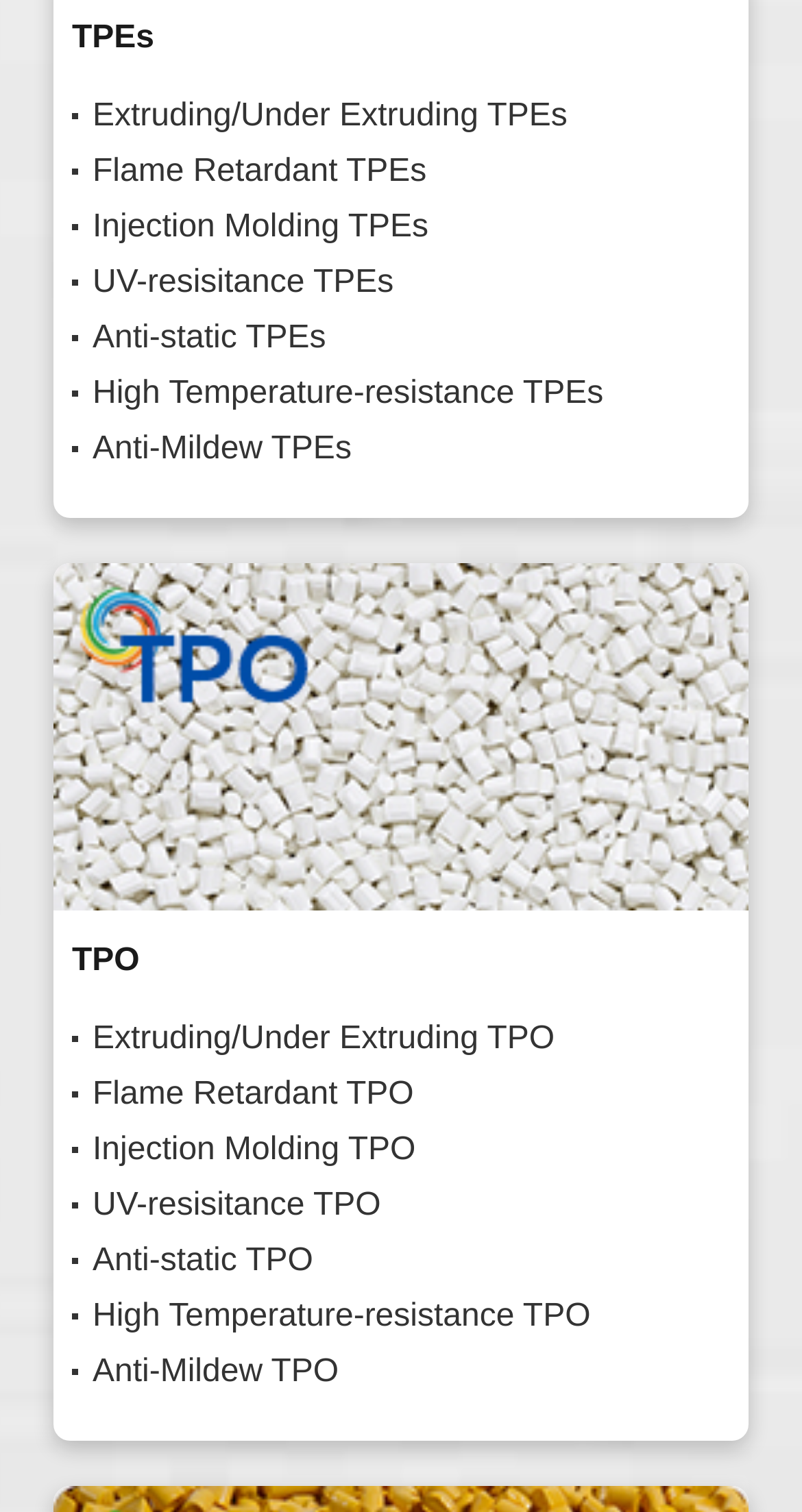Provide a brief response to the question below using one word or phrase:
How many links are there in total?

16